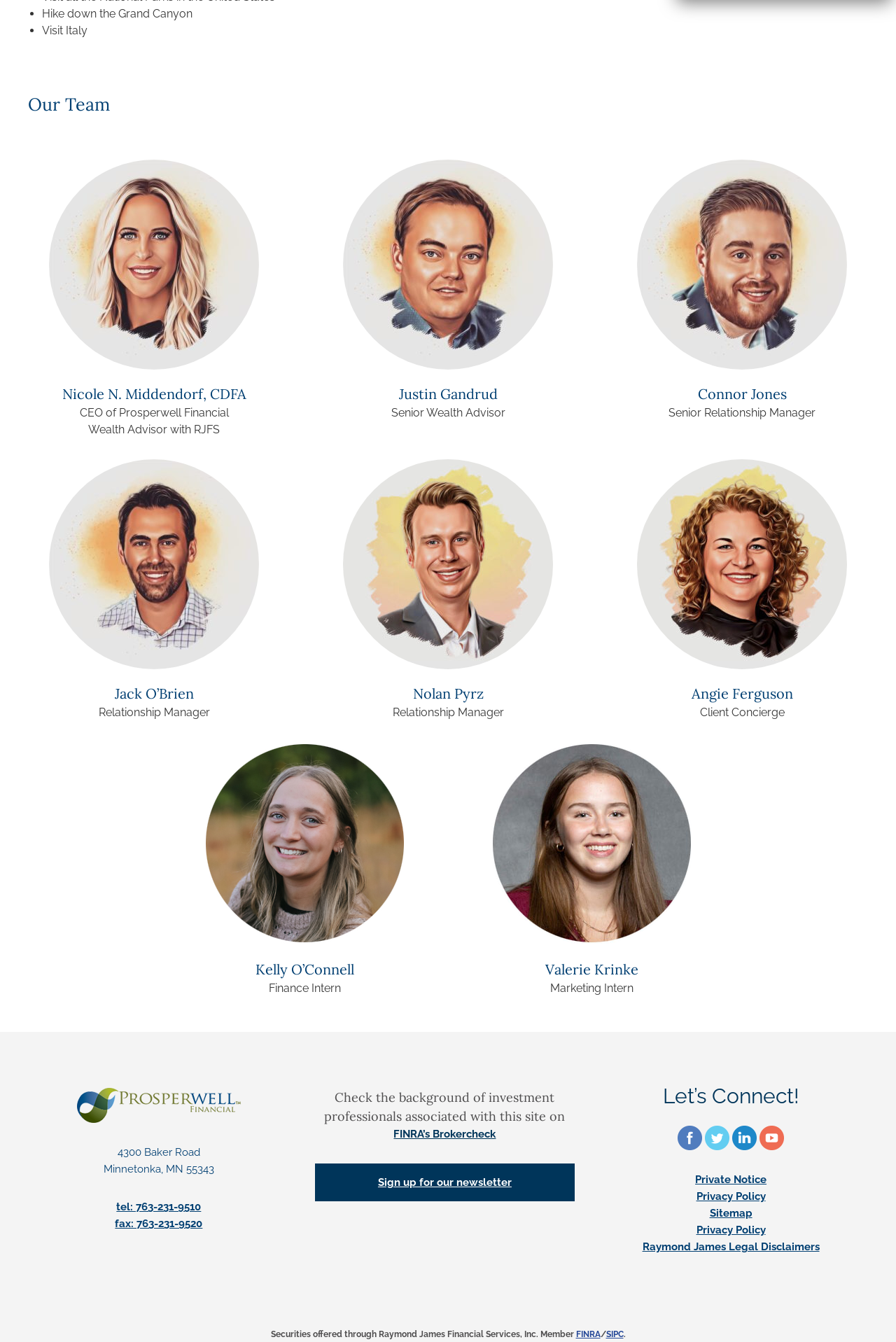Respond to the following question using a concise word or phrase: 
What is the profession of Jack O'Brien?

Relationship Manager